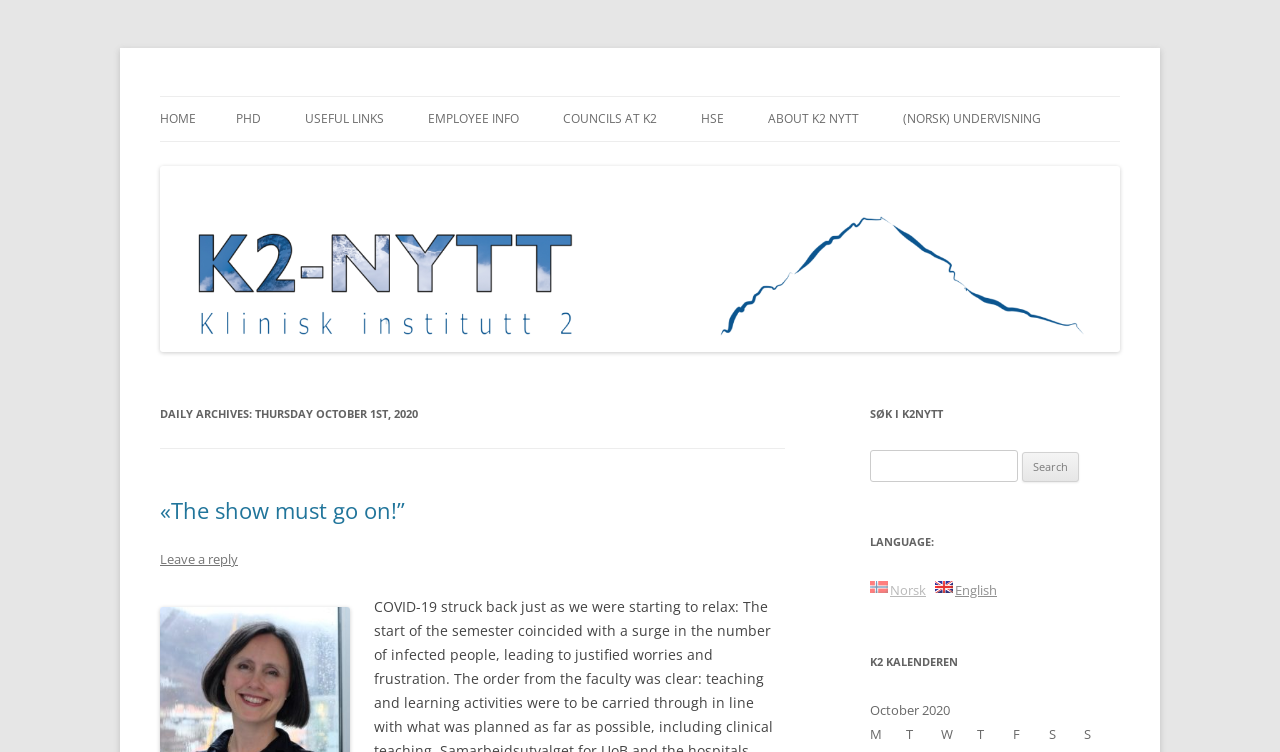Give a short answer to this question using one word or a phrase:
What is the purpose of the search bar?

Search